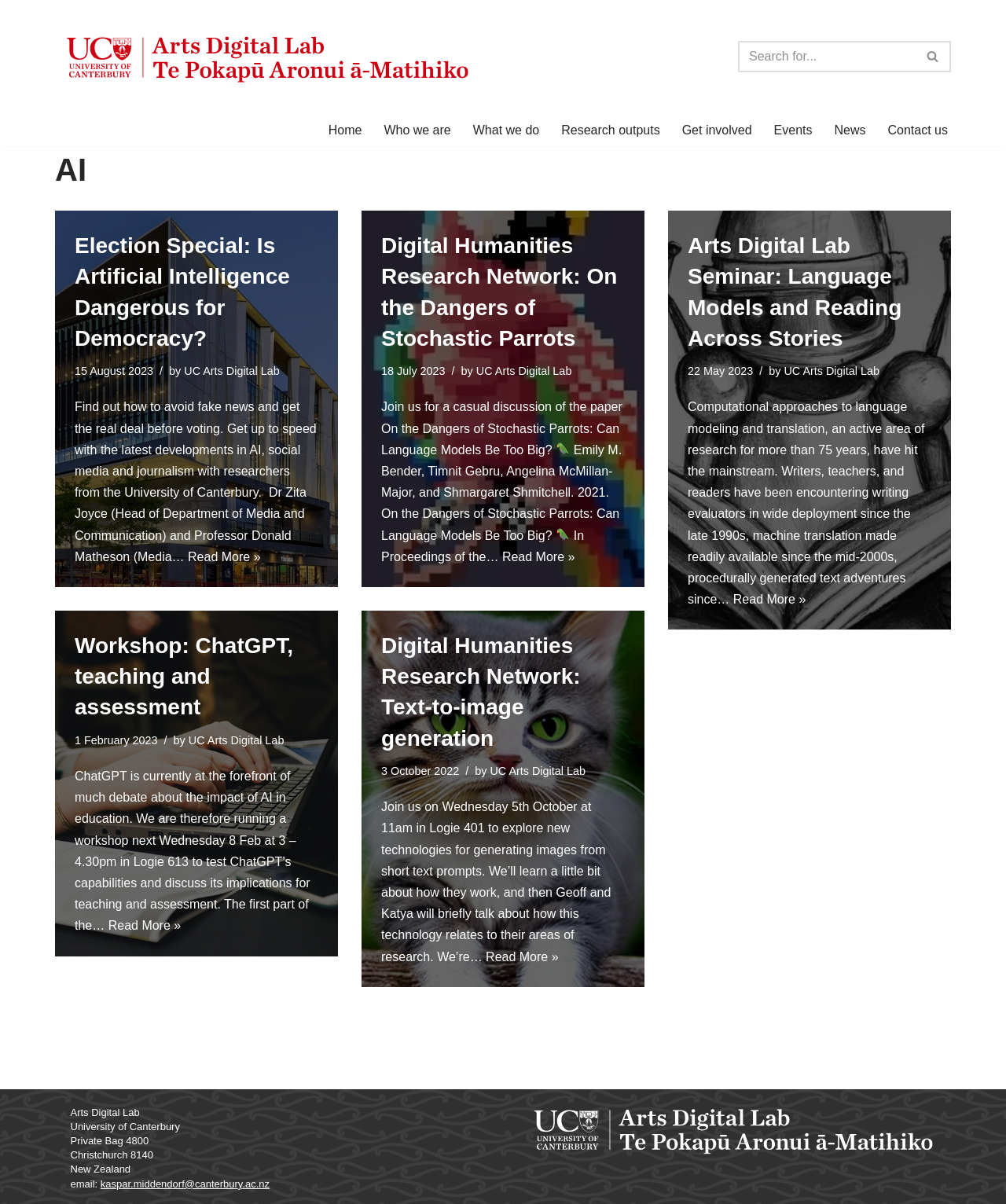Provide a brief response in the form of a single word or phrase:
What is the date of the 'Workshop: ChatGPT, teaching and assessment' event?

8 February 2023